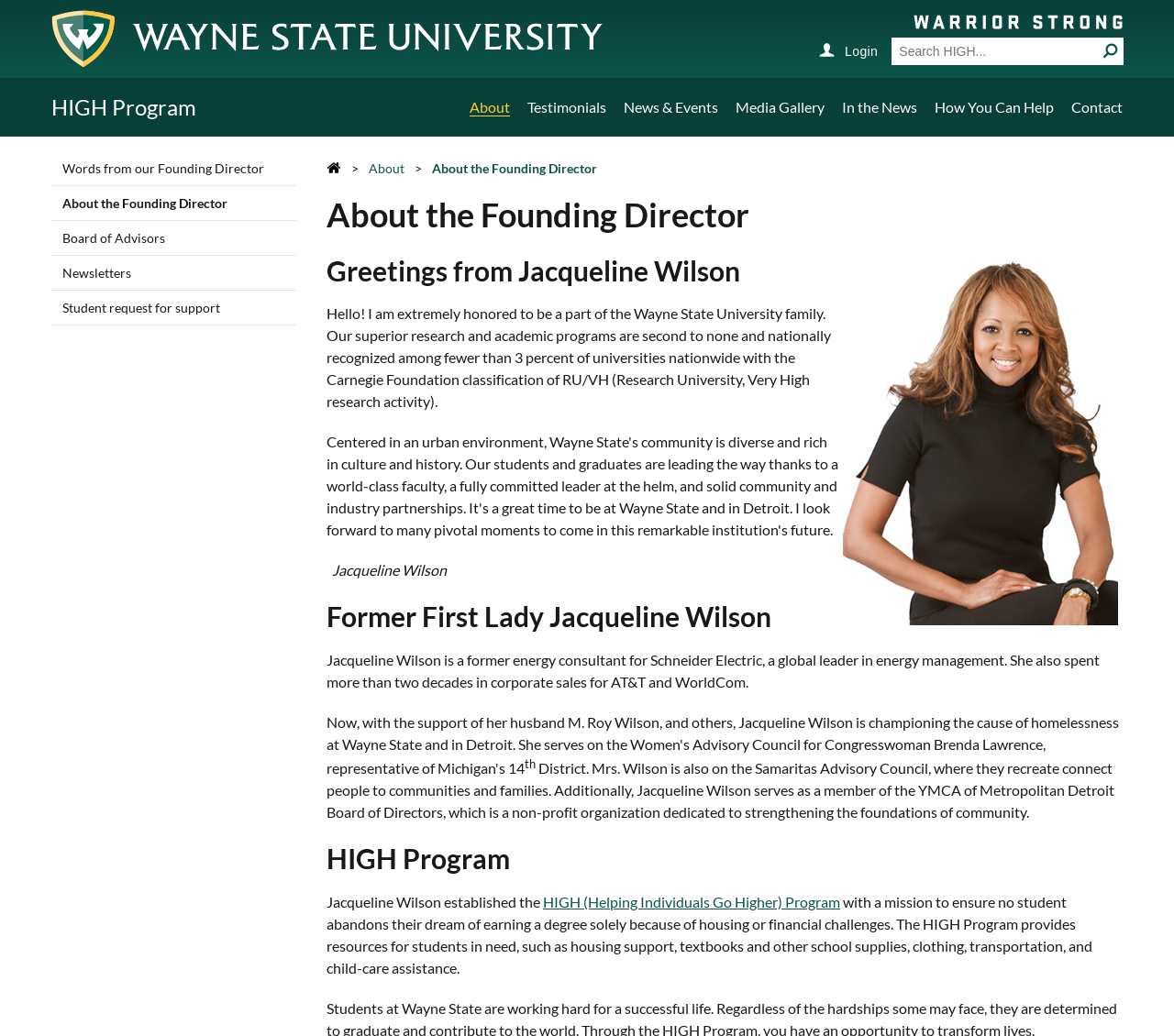What is Jacqueline Wilson's former occupation?
Use the image to give a comprehensive and detailed response to the question.

I found the answer by reading the text under the heading 'Former First Lady Jacqueline Wilson', which mentions that she was a former energy consultant for Schneider Electric.